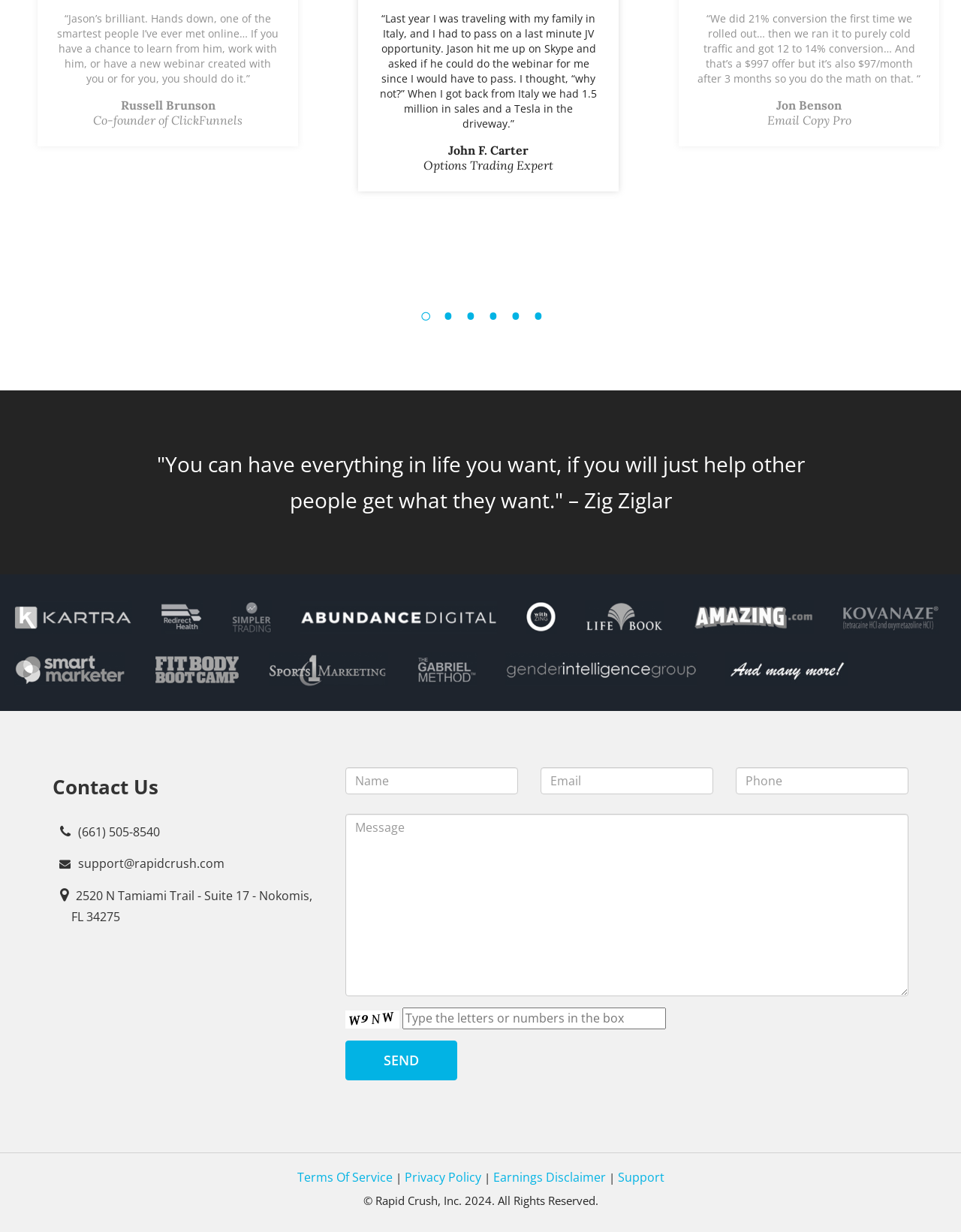Please provide a comprehensive response to the question based on the details in the image: What is the quote by Zig Ziglar?

I found this information by looking at the quote section, where it says '“You can have everything in life you want, if you will just help other people get what they want.” – Zig Ziglar'.